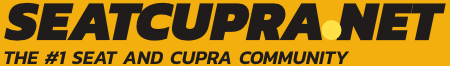Capture every detail in the image and describe it fully.

The image features the logo of SEATCUPRA.NET, a prominent online community dedicated to enthusiasts of SEAT and CUPRA vehicles. The logo prominently displays the website name in bold black letters on a vibrant yellow background, emphasizing its identity as the top online resource for SEAT and CUPRA fans. This visual representation signifies a hub for discussions, resources, and shared experiences among members of the community. The website serves as a platform for forum discussions and insights related to SEAT and CUPRA vehicles, fostering engagement among car enthusiasts.